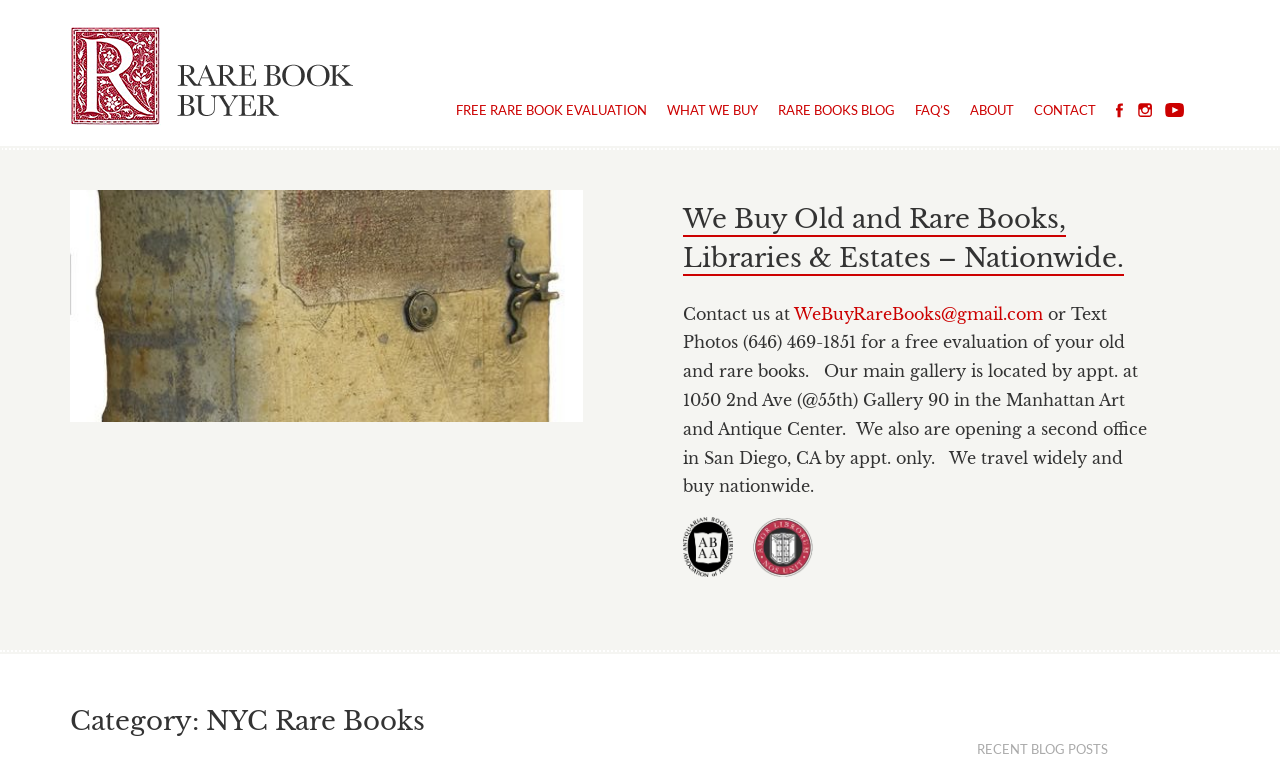Please answer the following question using a single word or phrase: 
Is there a blog section on this website?

Yes